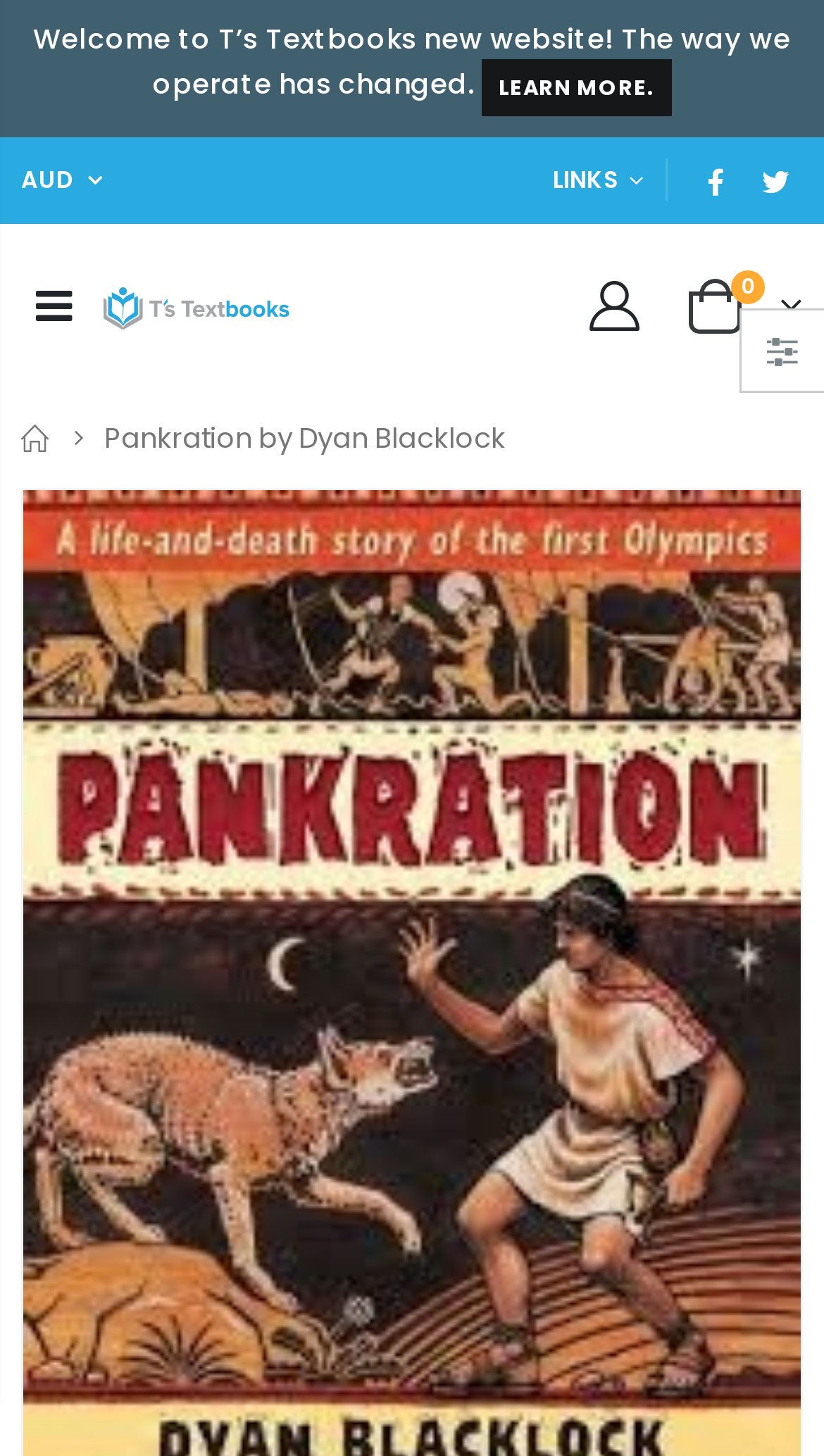Locate the coordinates of the bounding box for the clickable region that fulfills this instruction: "Explore CambridgeMATHS Mathematics Standard 2 Year 12 Student Book + Digital Code".

[0.6, 0.497, 1.0, 0.526]